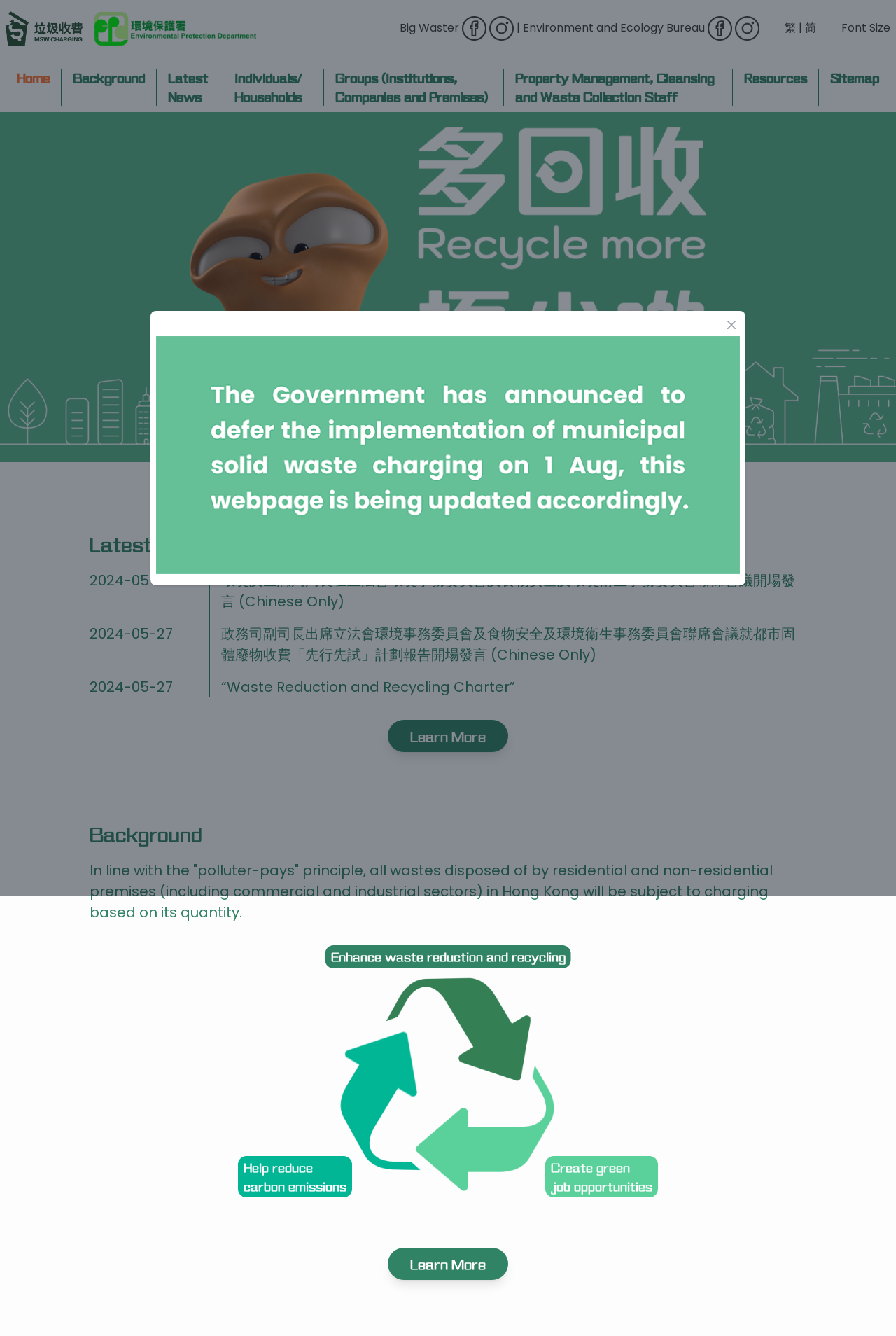Please specify the bounding box coordinates of the clickable region to carry out the following instruction: "Click on 'How to charge?'". The coordinates should be four float numbers between 0 and 1, in the format [left, top, right, bottom].

[0.249, 0.08, 0.534, 0.103]